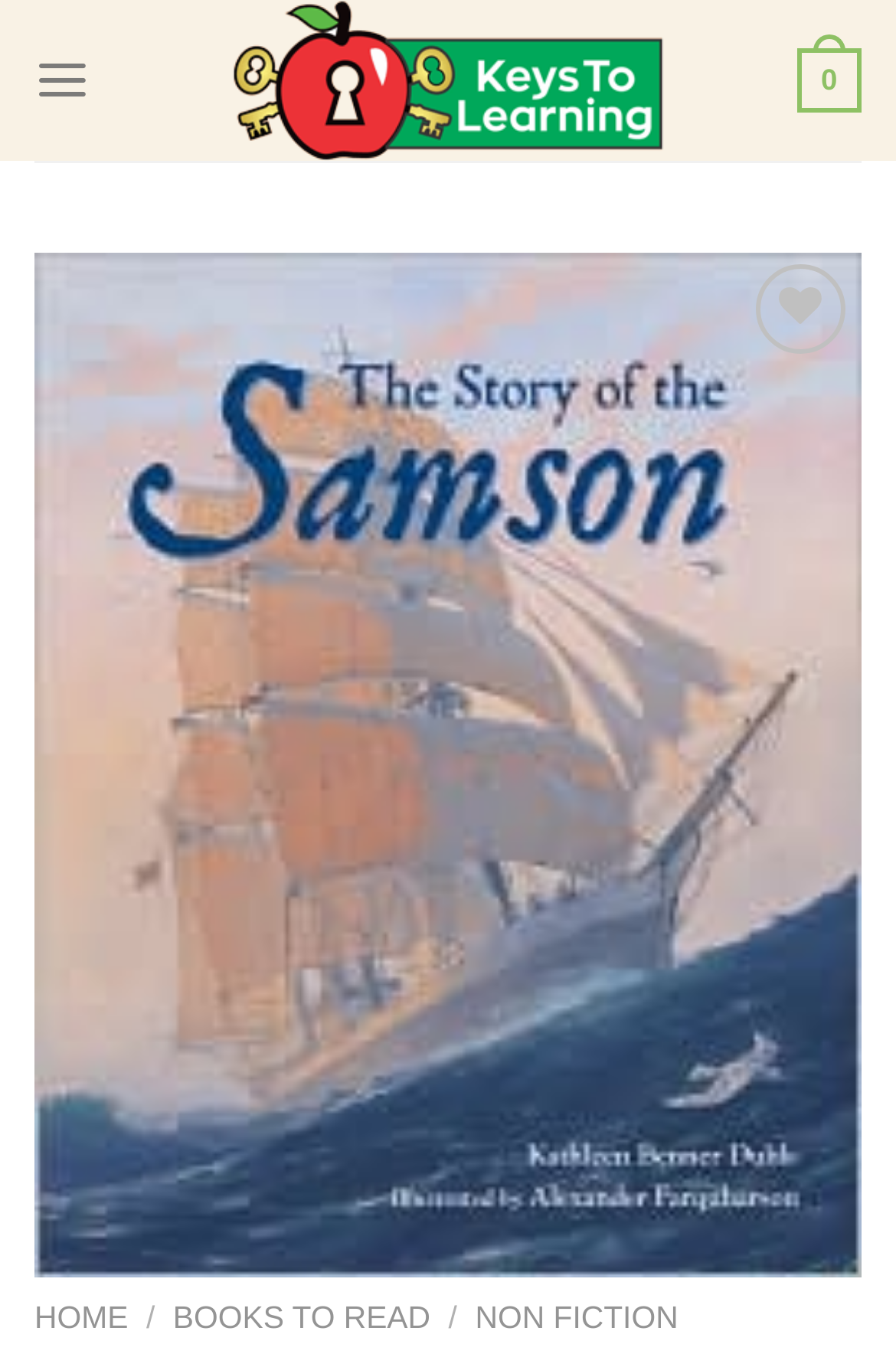Locate and extract the headline of this webpage.

The Story of the Samson